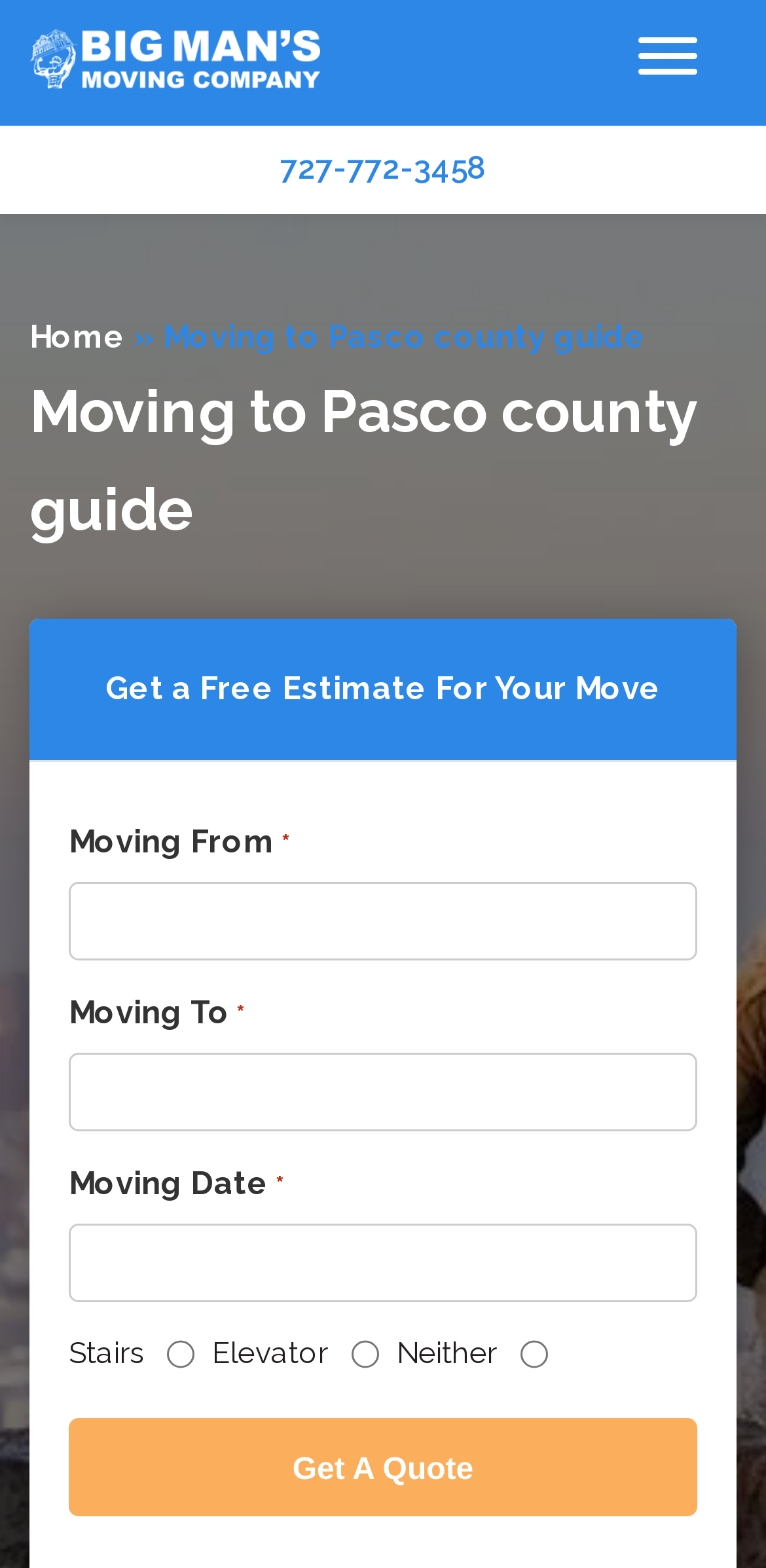Find the bounding box coordinates for the element that must be clicked to complete the instruction: "Call the phone number". The coordinates should be four float numbers between 0 and 1, indicated as [left, top, right, bottom].

[0.0, 0.08, 1.0, 0.137]